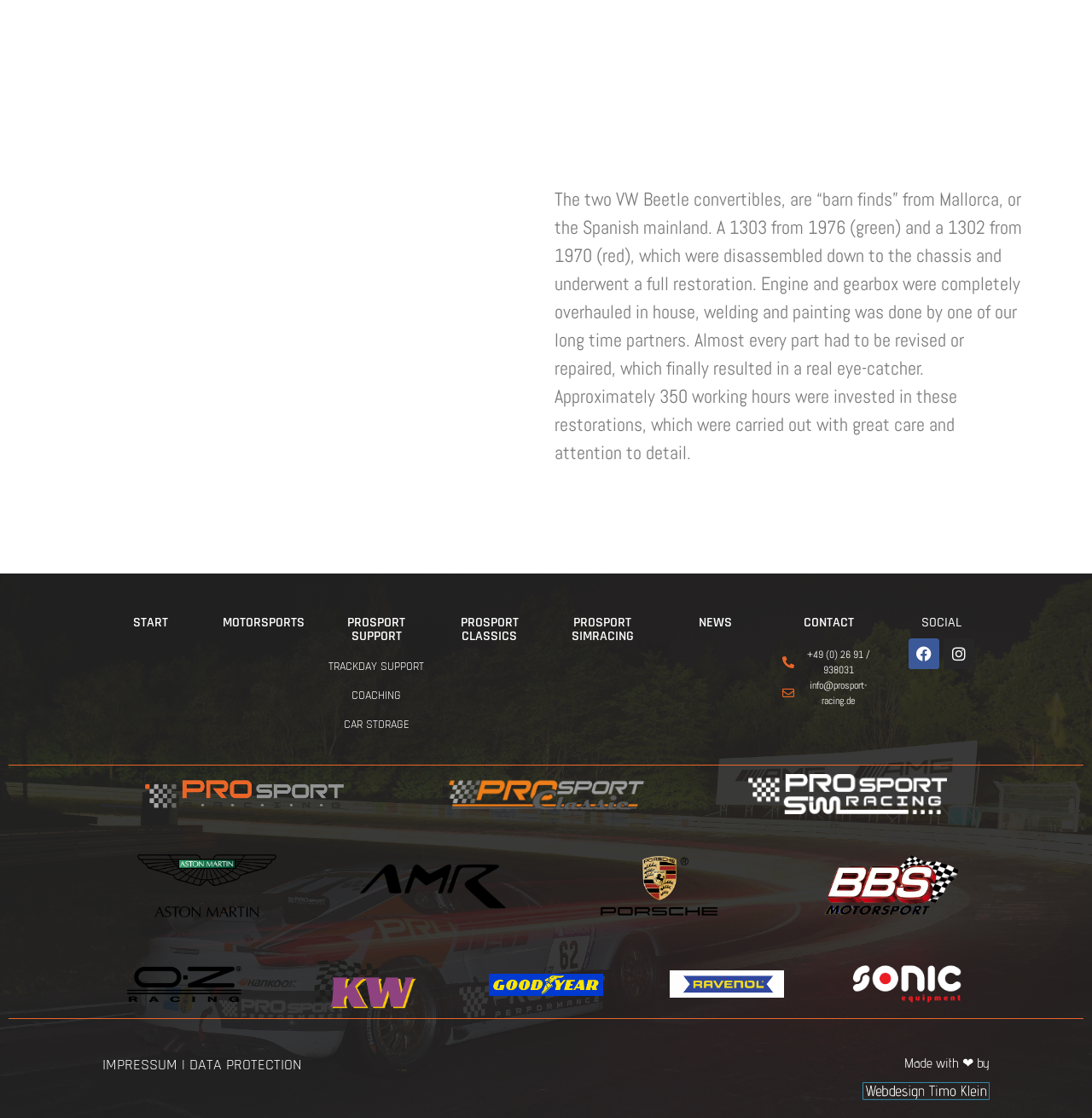Using the webpage screenshot, locate the HTML element that fits the following description and provide its bounding box: "Data Protection".

[0.173, 0.944, 0.276, 0.961]